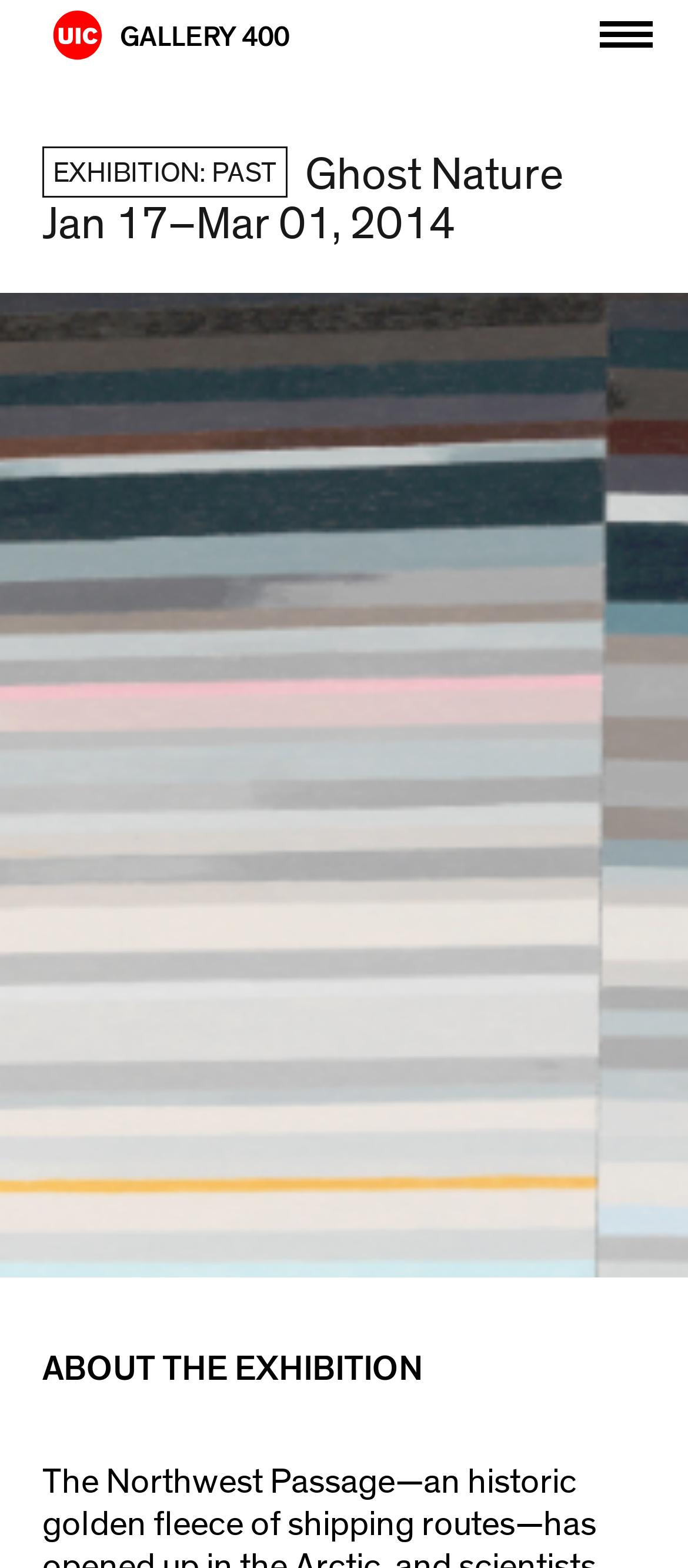What is the title of the section below the exhibition period? Based on the screenshot, please respond with a single word or phrase.

ABOUT THE EXHIBITION